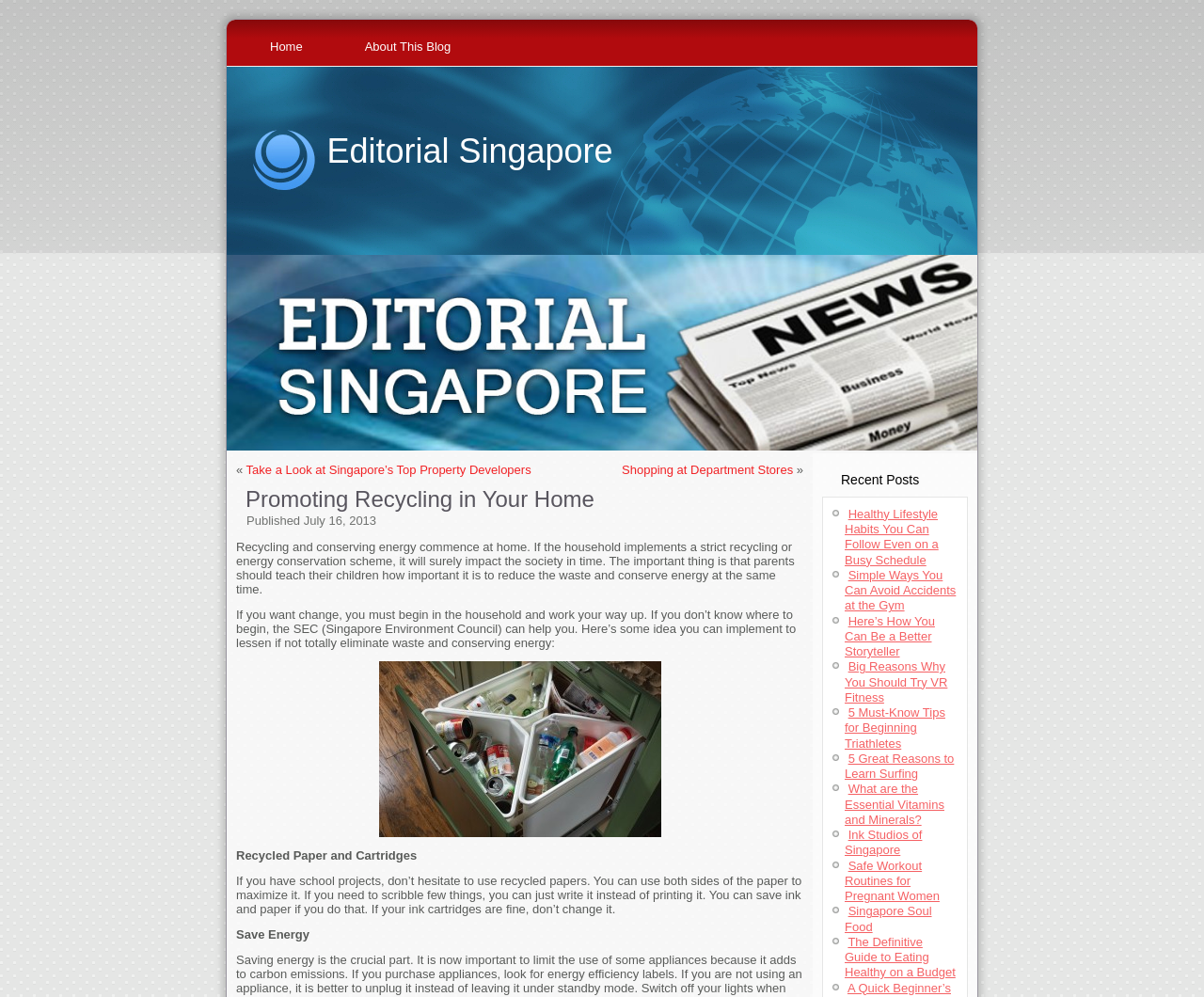Identify the bounding box coordinates for the element you need to click to achieve the following task: "Explore the 'Ink Studios of Singapore' link". The coordinates must be four float values ranging from 0 to 1, formatted as [left, top, right, bottom].

[0.702, 0.83, 0.766, 0.86]